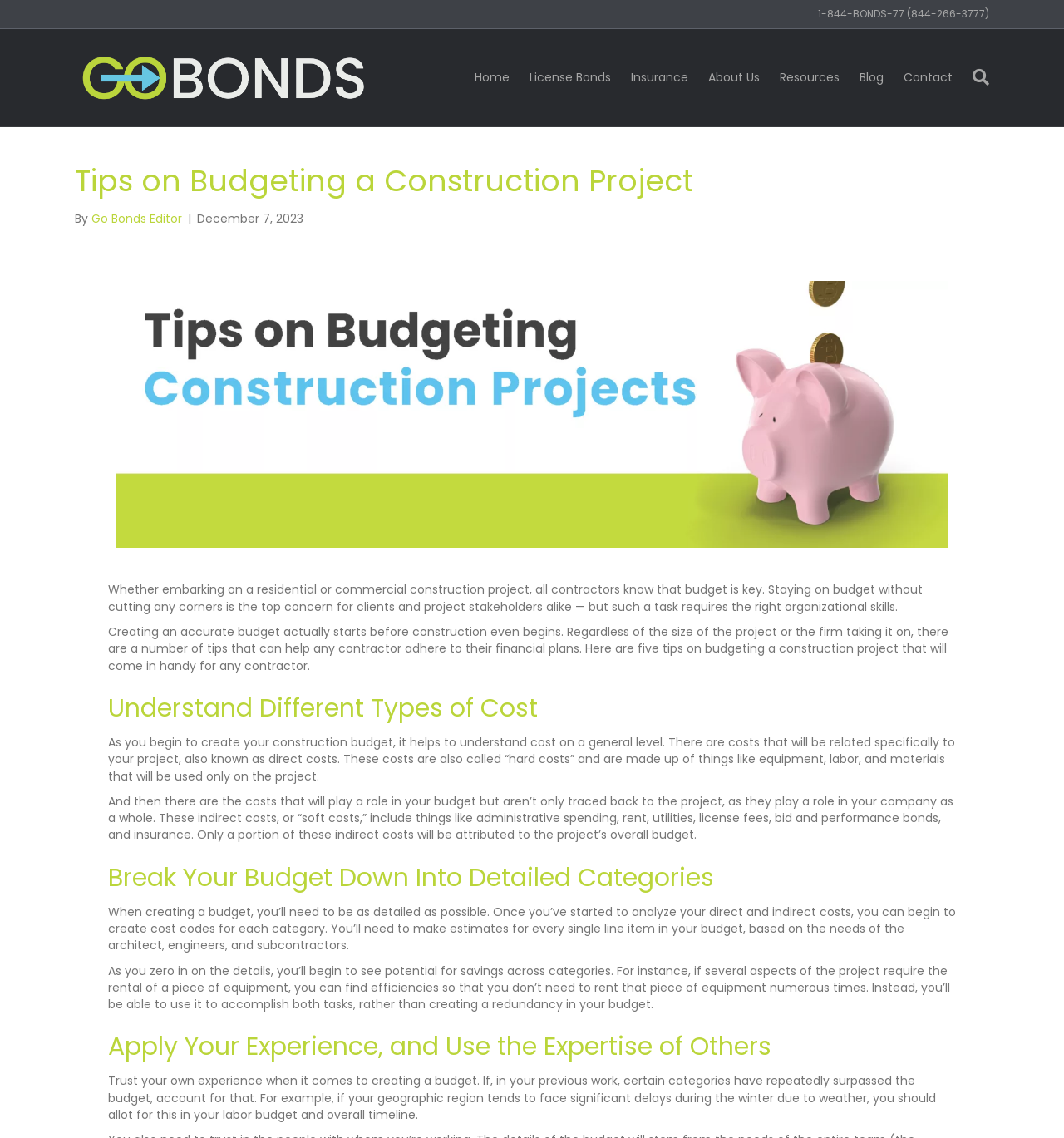Utilize the information from the image to answer the question in detail:
What is the title of the article on this webpage?

I found the title of the article by looking at the main heading on the webpage, which is 'Tips on Budgeting a Construction Project'.